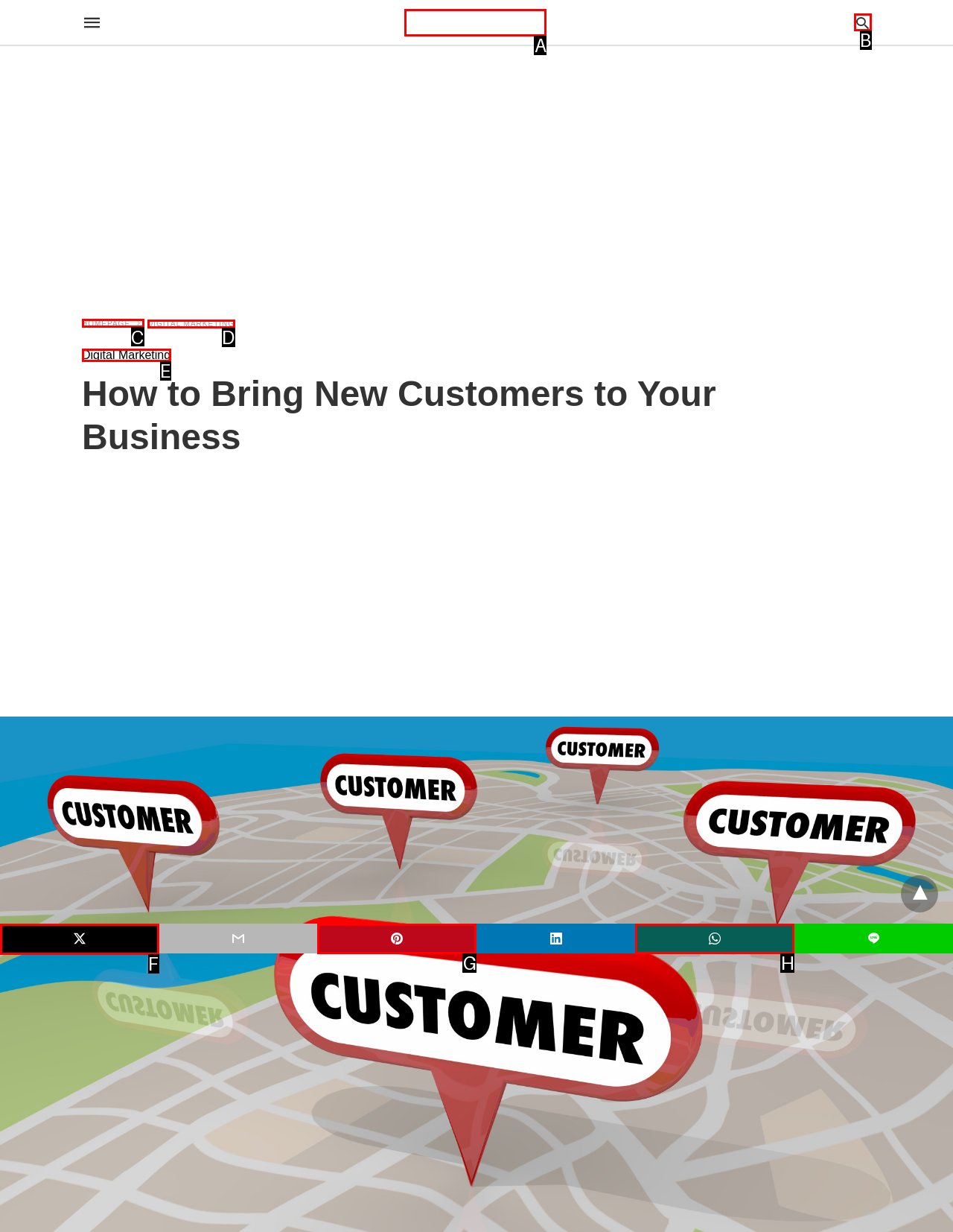Identify the letter of the option to click in order to view products. Answer with the letter directly.

None